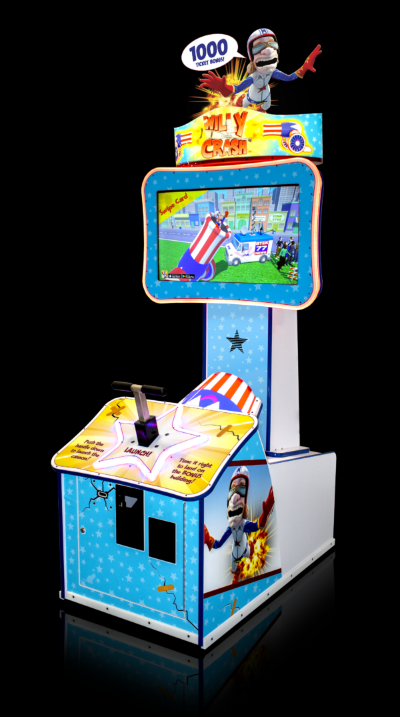Elaborate on the image with a comprehensive description.

The image showcases the "Willy Crash Mini" arcade game, an exciting and compact version of the original Willy Crash experience. The game features a vibrant design highlighted by a colorful cabinet adorned with whimsical graphics, including a cartoonish character ready for action. Prominently displayed is a screen that immerses players in a dynamic 3D cityscape where they can engage in gameplay by launching Willy into the air using an interactive plunger mechanism. 

This mini arcade version is about one-and-a-half feet narrower and significantly shorter than its predecessor, designed to fit into a variety of spaces while providing the same thrilling experience. The cabinet design features playful aesthetics with a blue and white color scheme, complemented by striking red and yellow accents. This joyful attraction promises both fun gameplay and the chance for players to score big, making it a great addition to any arcade setting. The game invites players to find out if losing can be as entertaining as winning!